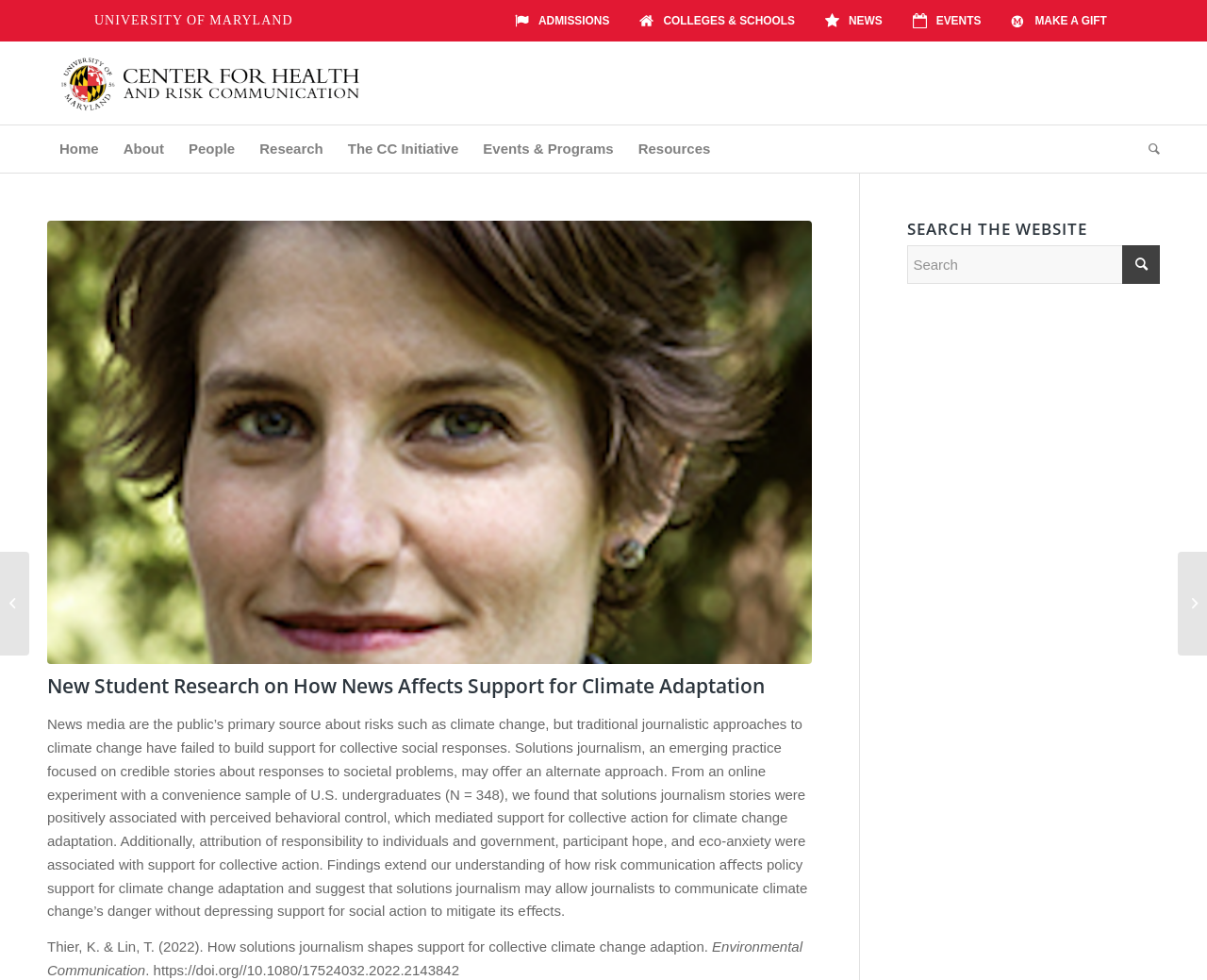Please locate the bounding box coordinates of the element that needs to be clicked to achieve the following instruction: "Contact Jeff Gill". The coordinates should be four float numbers between 0 and 1, i.e., [left, top, right, bottom].

None